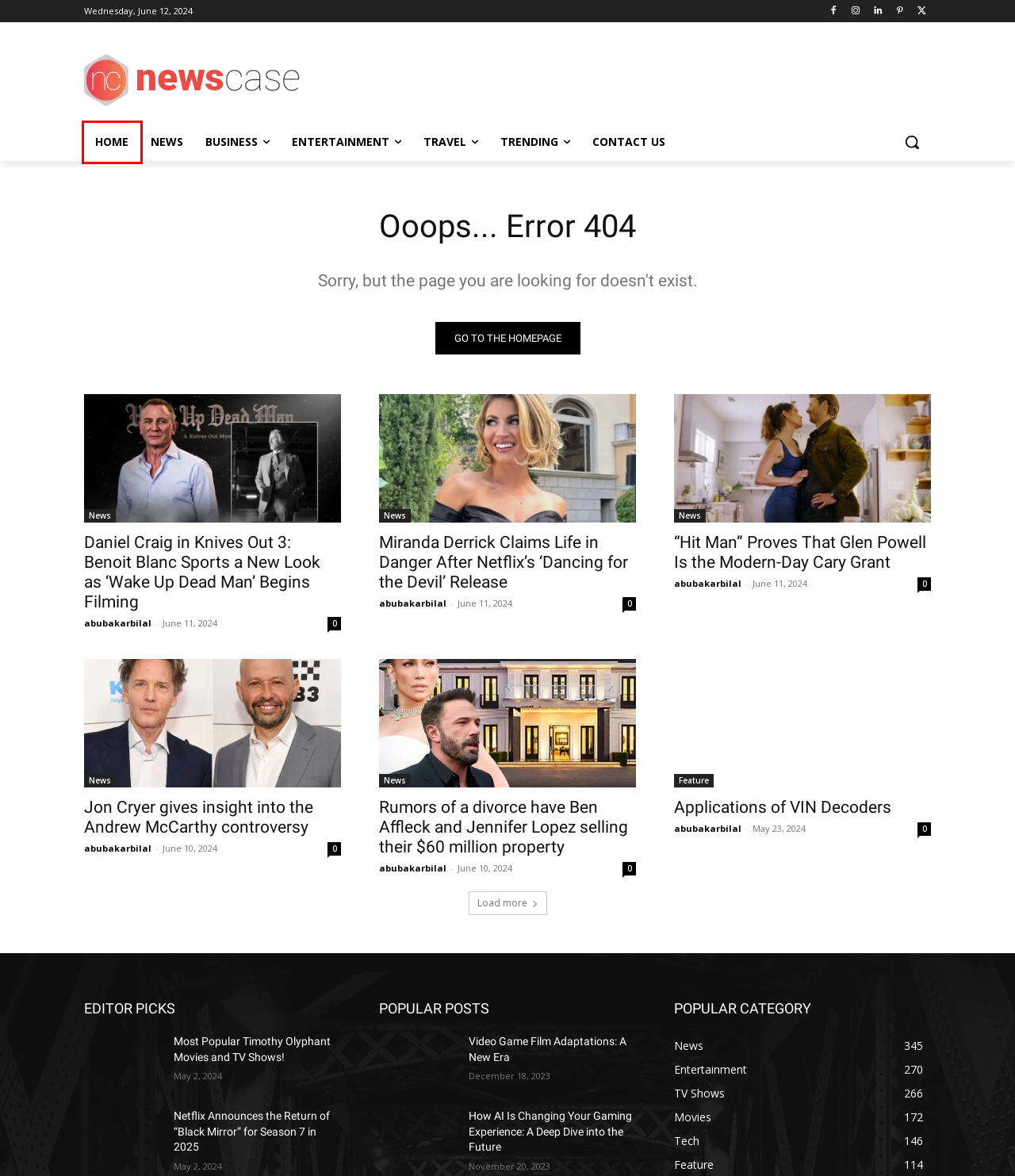You are provided with a screenshot of a webpage where a red rectangle bounding box surrounds an element. Choose the description that best matches the new webpage after clicking the element in the red bounding box. Here are the choices:
A. Top and Exclusive Entertainment News | NewsCase
B. Feature News Article | Feature News Story | Newscase
C. Vantage Travel News | Fast Travel News | Newscase
D. World news | Live News today | Newscase
E. Celebrity News, Latest and Exclusives News, Photos and Videos | Newscase
F. Newspaper Demo | The Best News Magazine WordPress Theme
G. Netflix Announces the Return of “Black Mirror” for Season 7 | NewsCase
H. Most popular Timothy Olyphant Movies and TV Shows 2024 | NewsCase

E